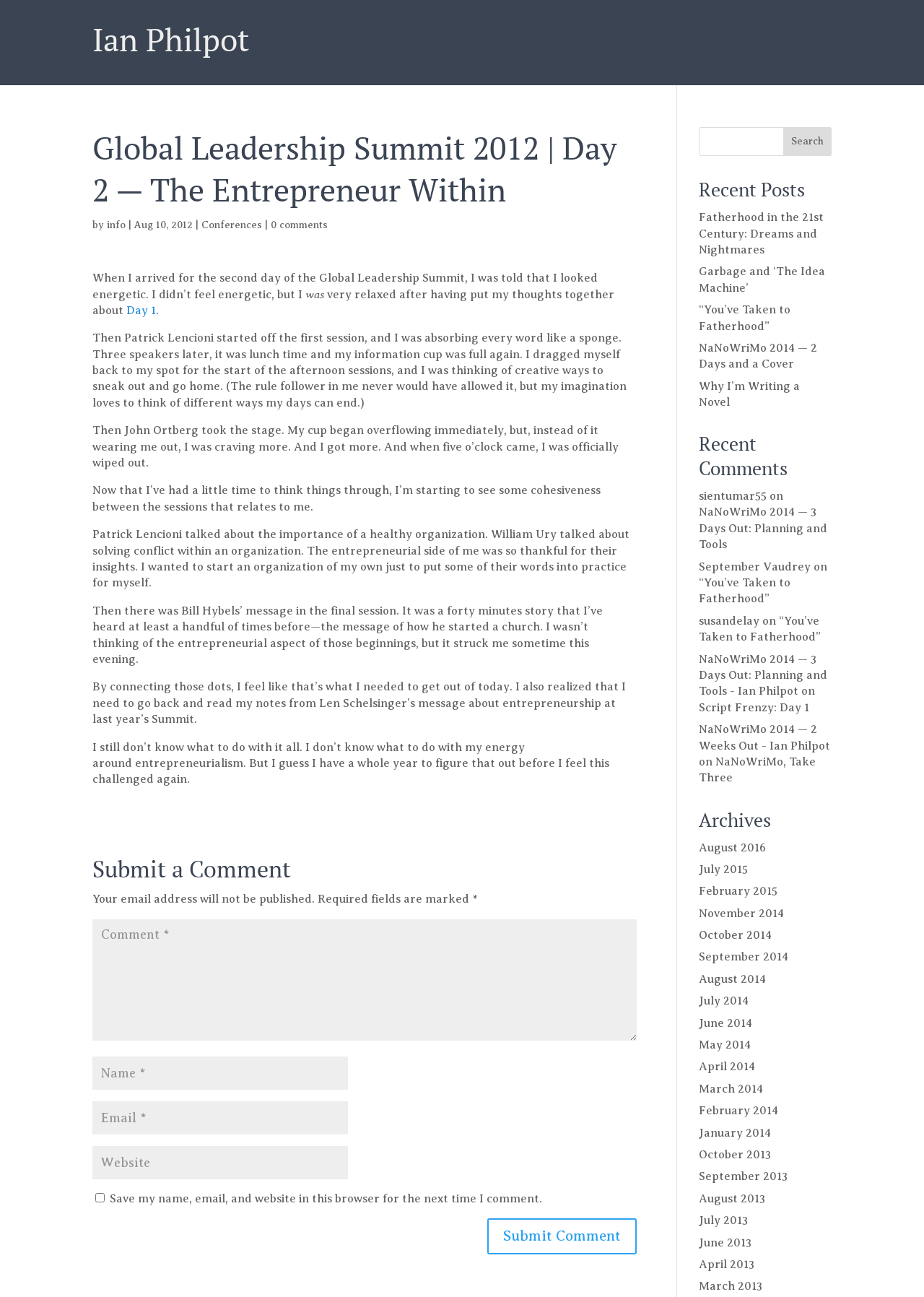Use a single word or phrase to answer the question: How many speakers are mentioned in the blog post?

4